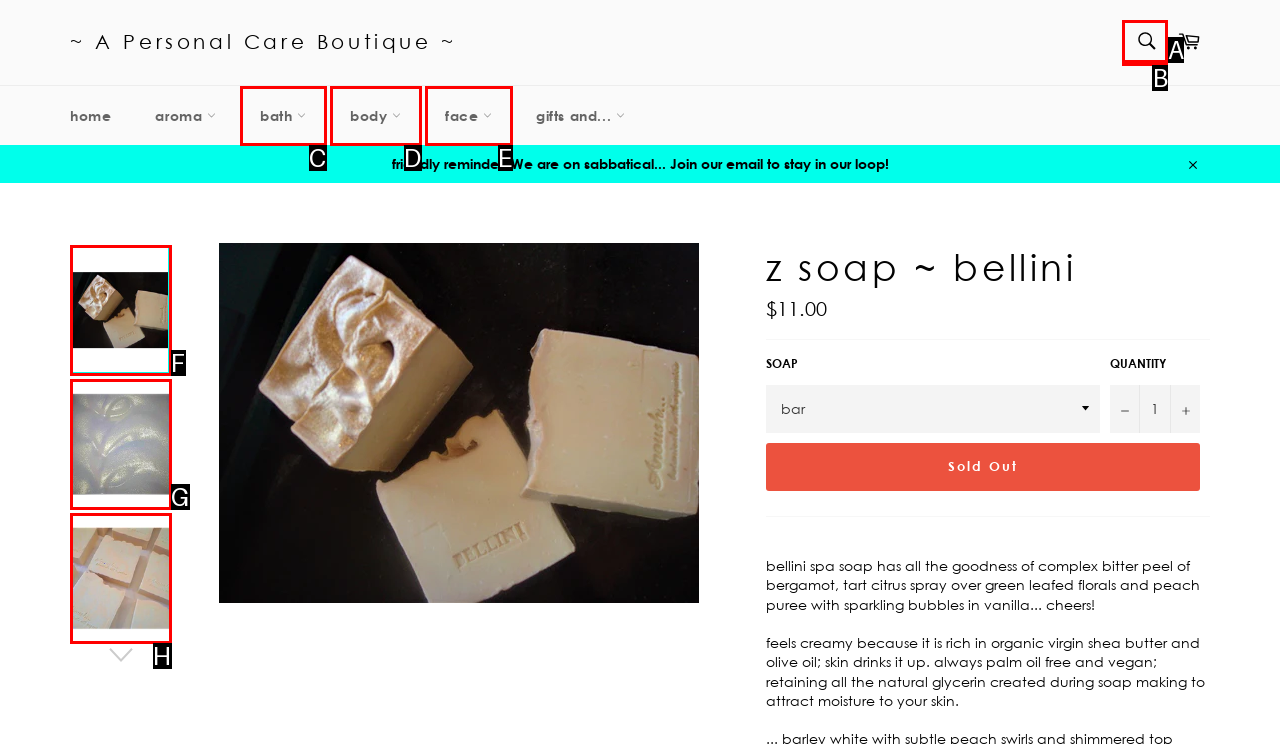Using the description: alt="z soap ~ bellini"
Identify the letter of the corresponding UI element from the choices available.

H